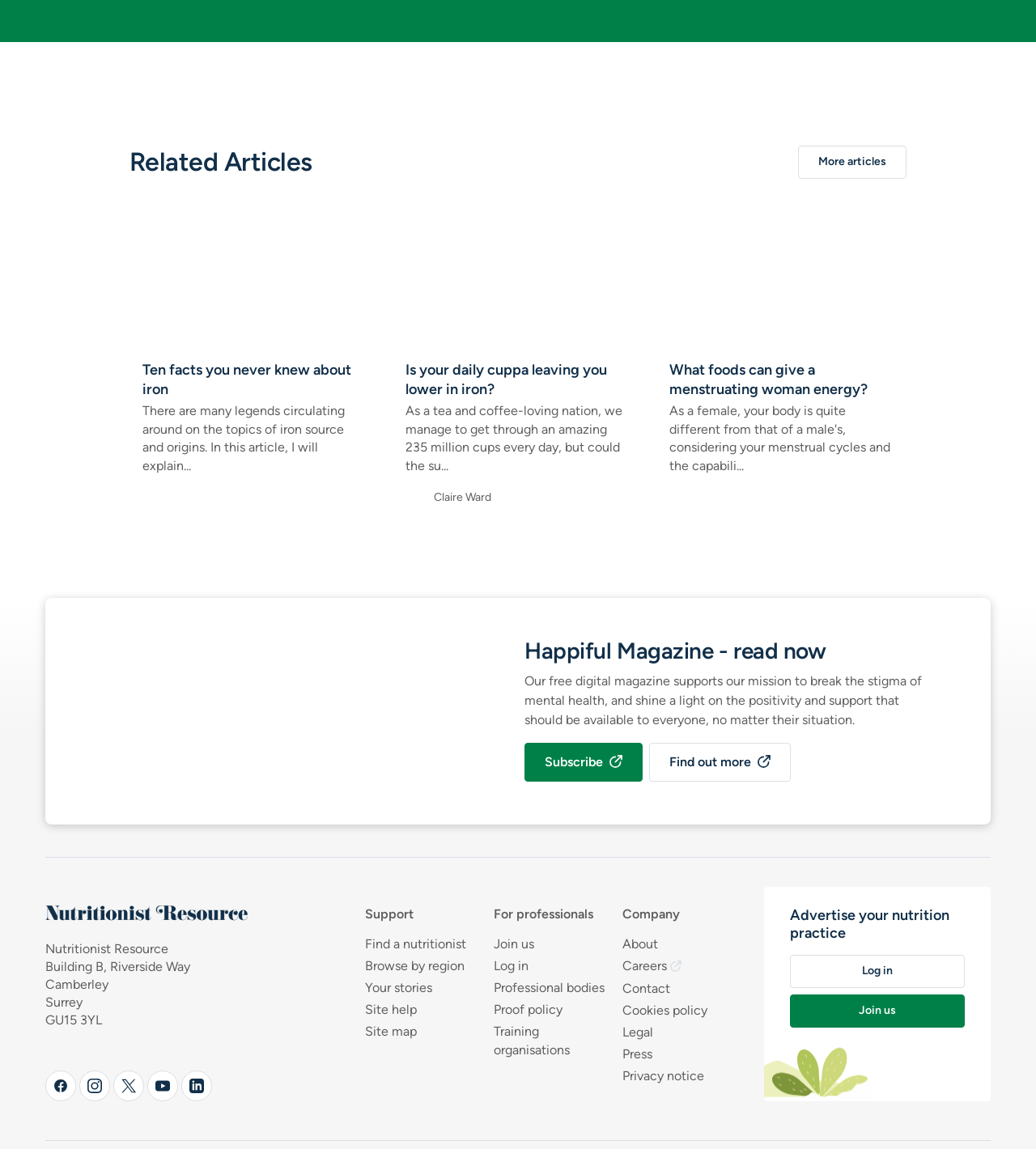Identify the bounding box coordinates of the region that should be clicked to execute the following instruction: "Log in to your account".

[0.476, 0.832, 0.51, 0.849]